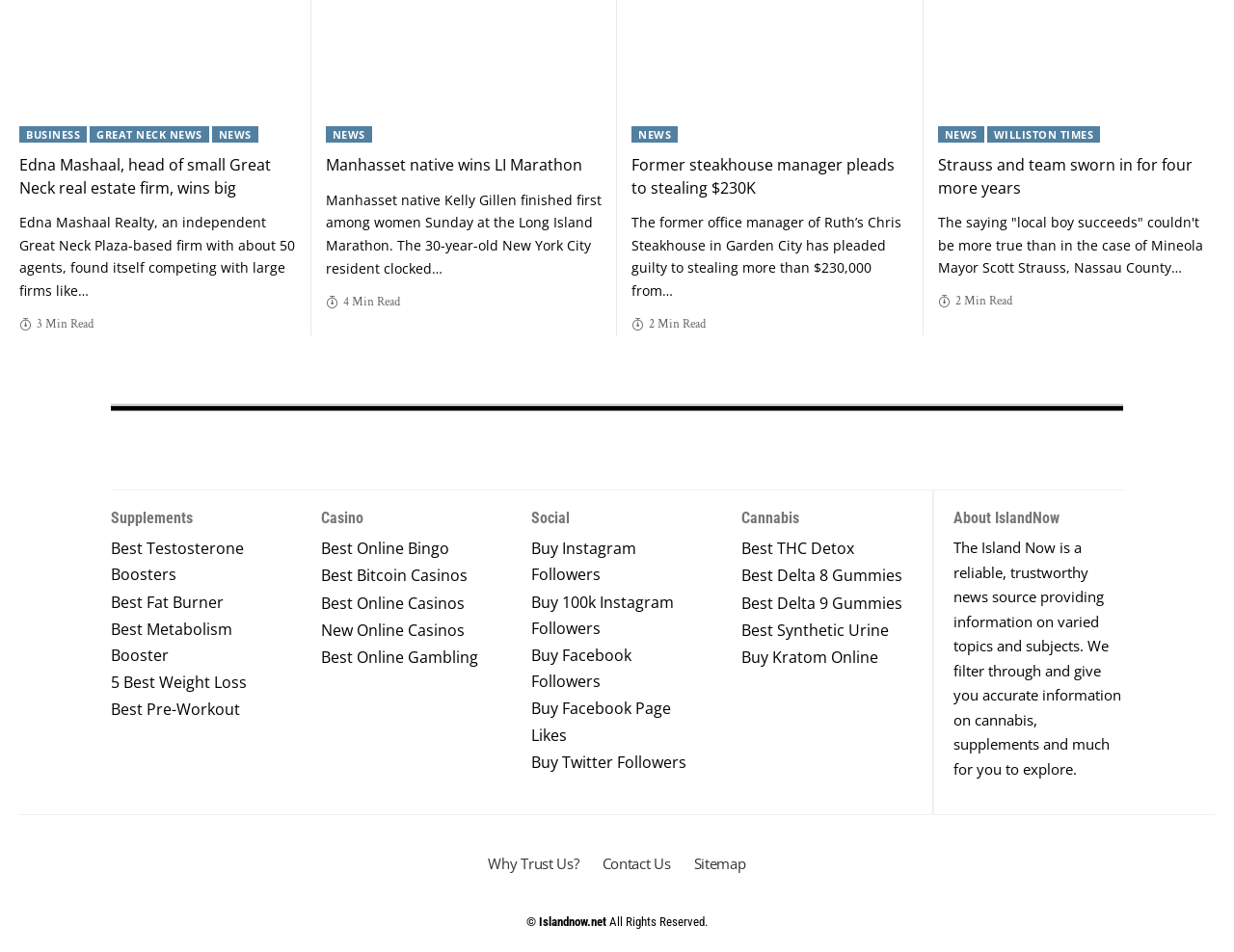What type of information is provided in the 'Supplements' section? Examine the screenshot and reply using just one word or a brief phrase.

Best products